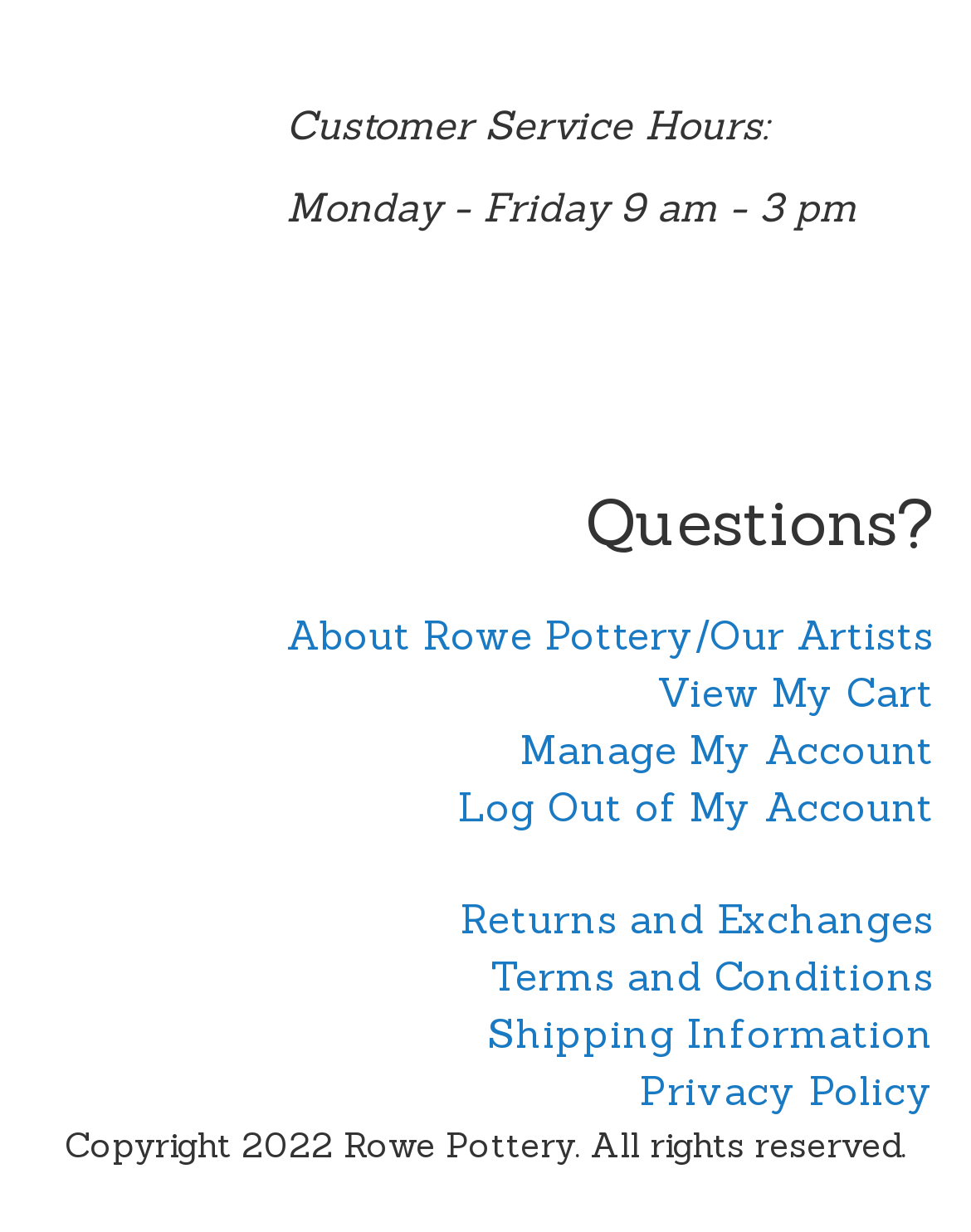Identify the bounding box coordinates for the UI element that matches this description: "Manage My Account".

[0.536, 0.588, 0.962, 0.628]